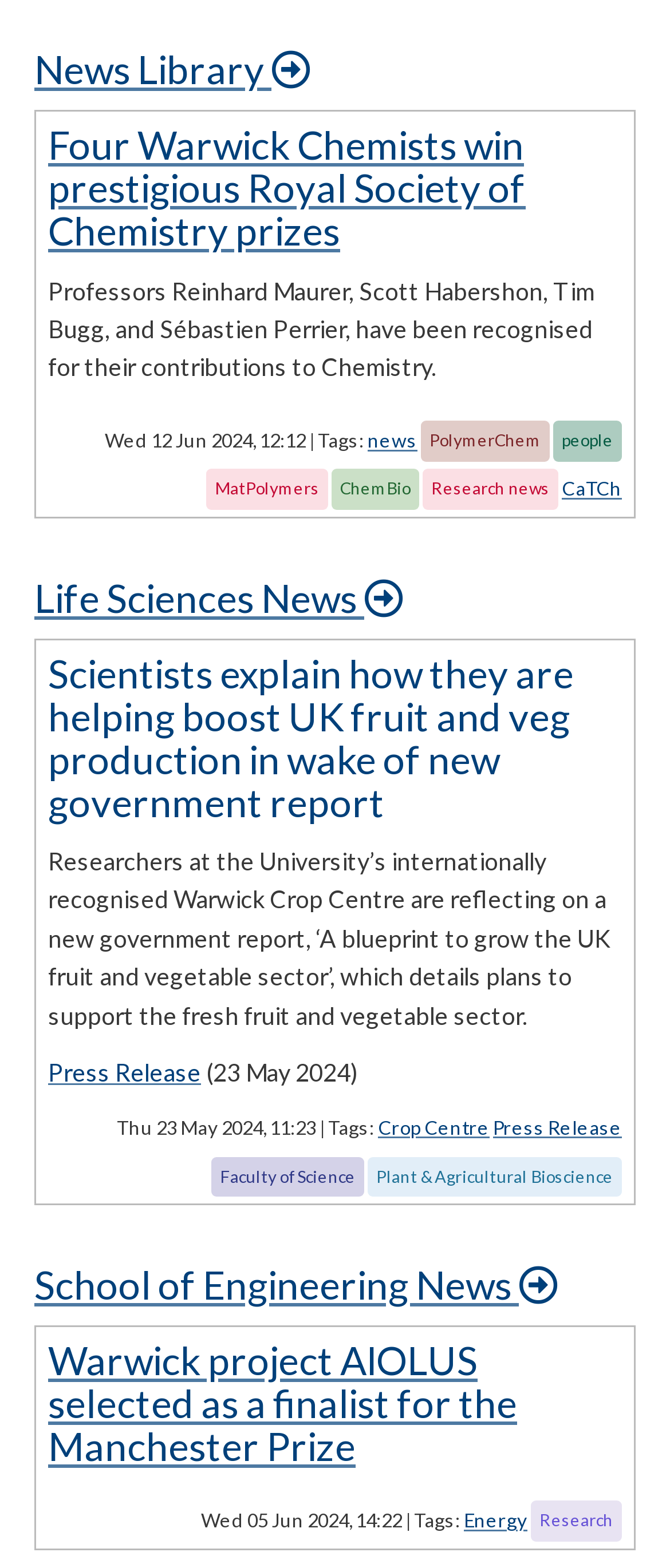How many news sections are on this webpage?
Use the screenshot to answer the question with a single word or phrase.

3